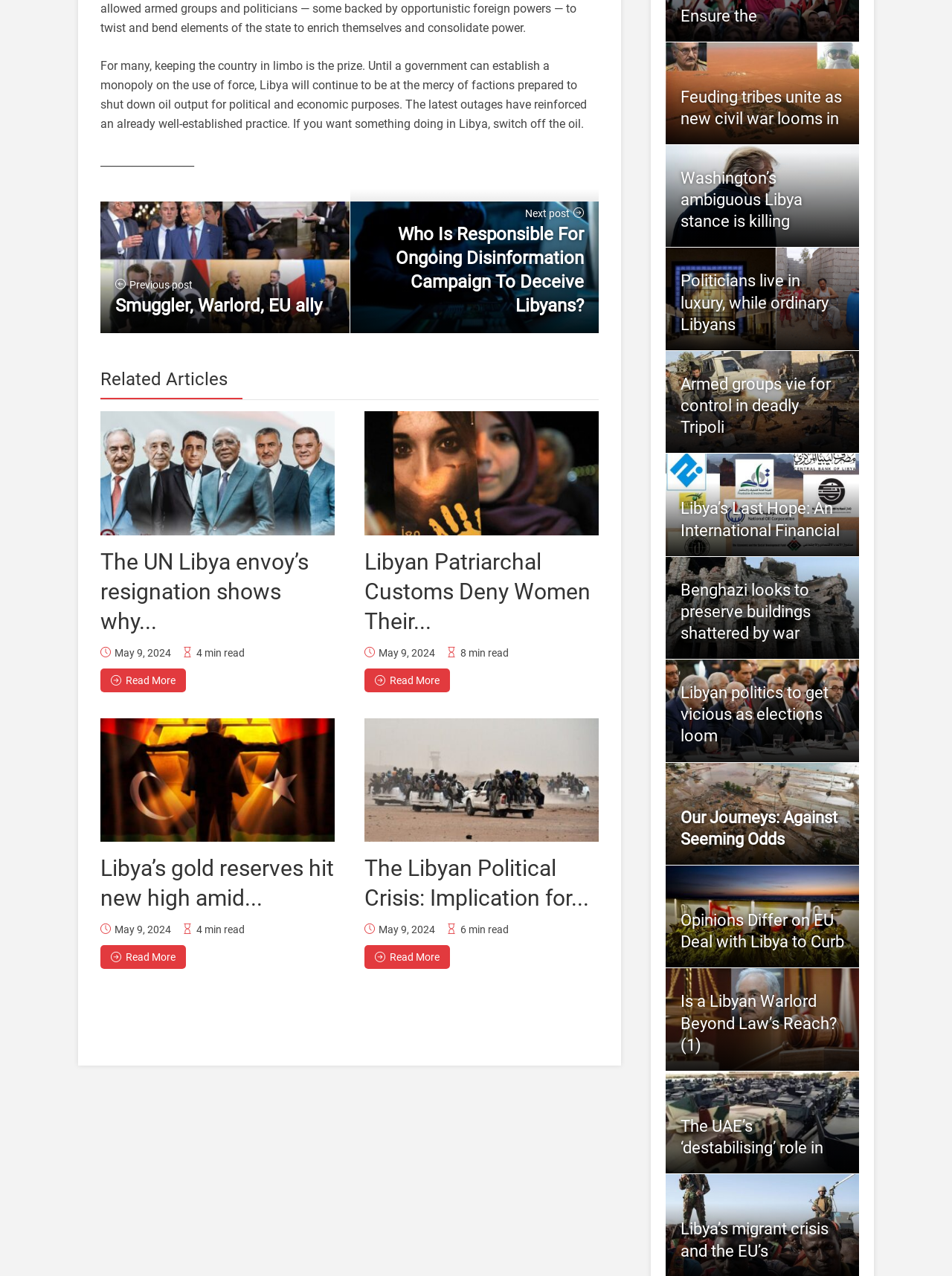Using the provided element description: "The UAE’s ‘destabilising’ role in", determine the bounding box coordinates of the corresponding UI element in the screenshot.

[0.715, 0.875, 0.865, 0.907]